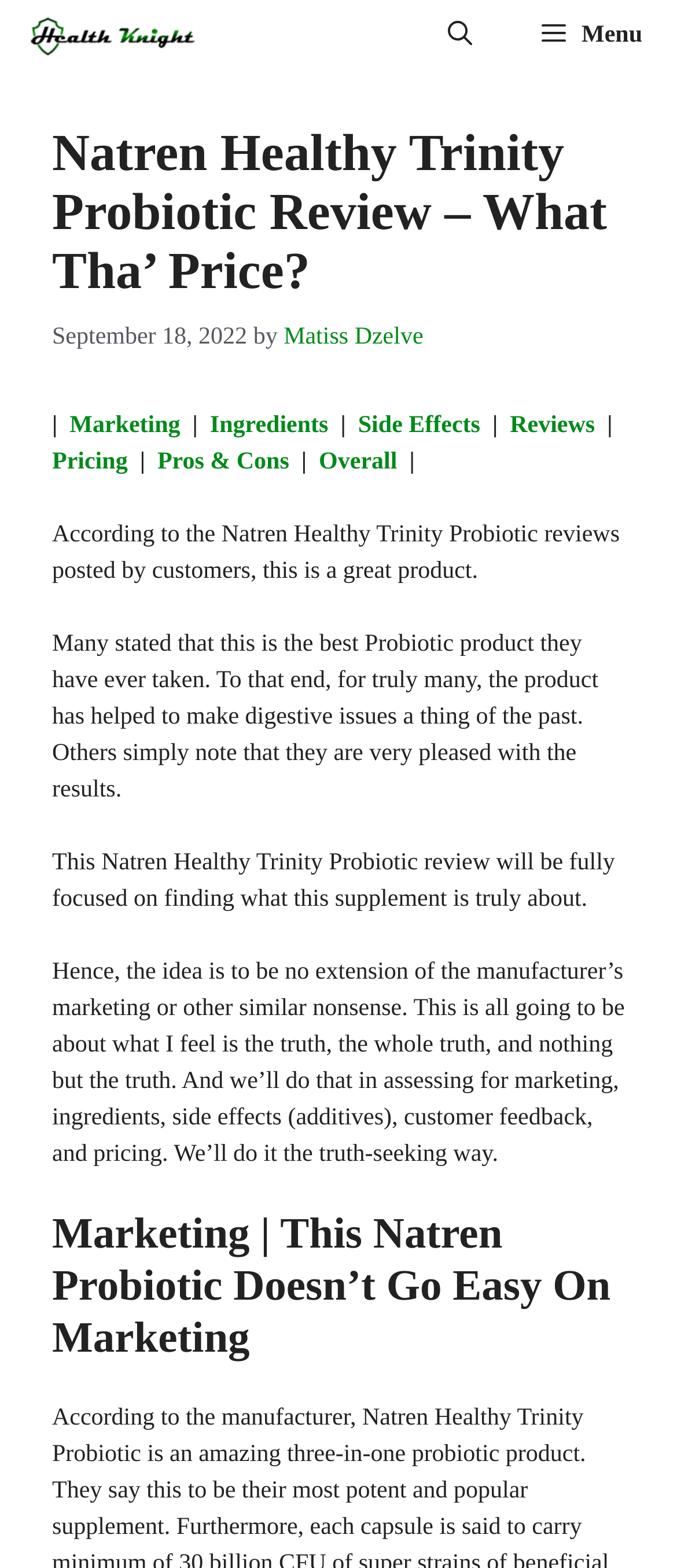Given the element description Pros & Cons, identify the bounding box coordinates for the UI element on the webpage screenshot. The format should be (top-left x, top-left y, bottom-right x, bottom-right y), with values between 0 and 1.

[0.232, 0.286, 0.427, 0.303]